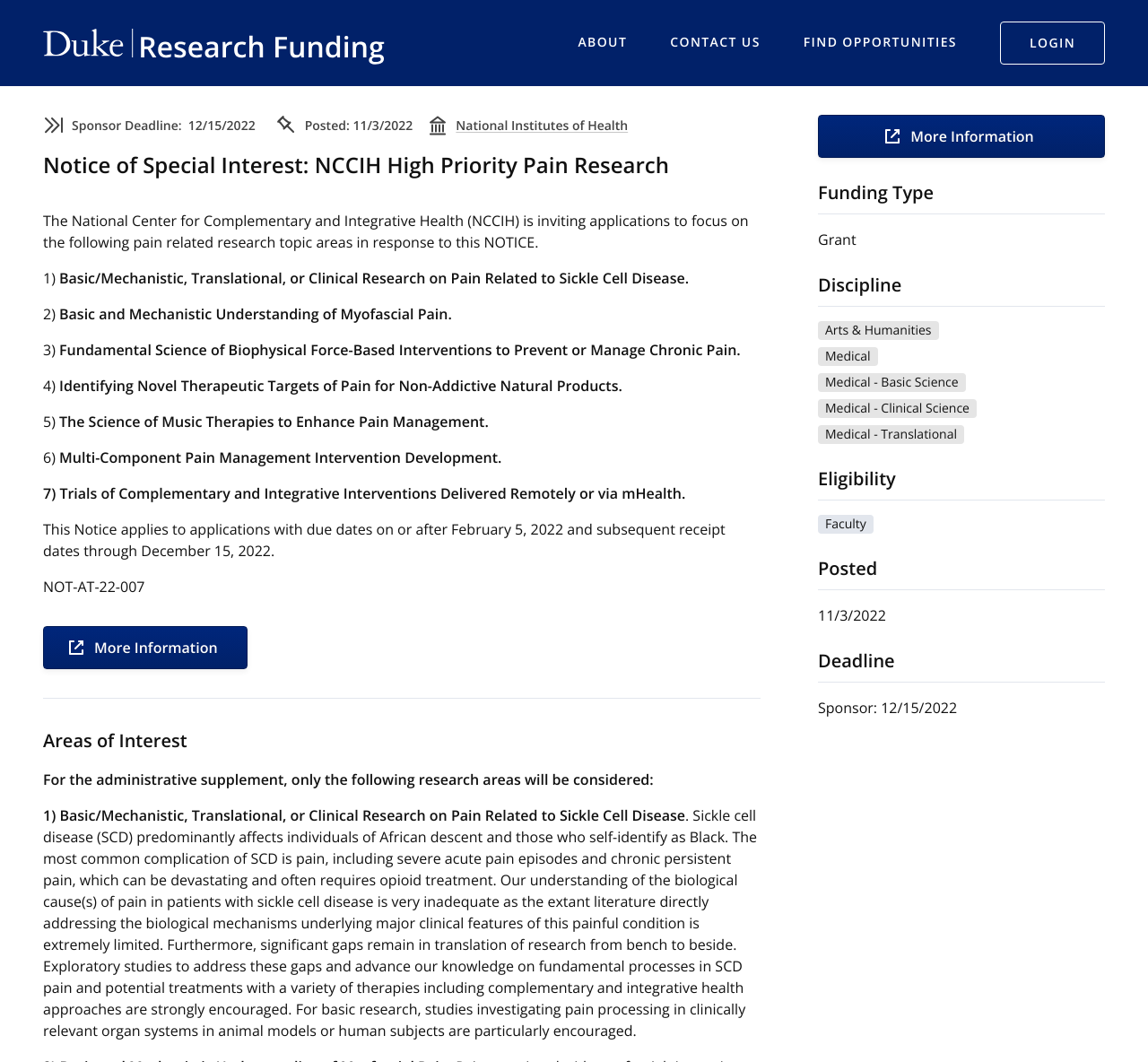Please find the bounding box coordinates for the clickable element needed to perform this instruction: "View the Phoenix II reclining phlebotomy chair".

None